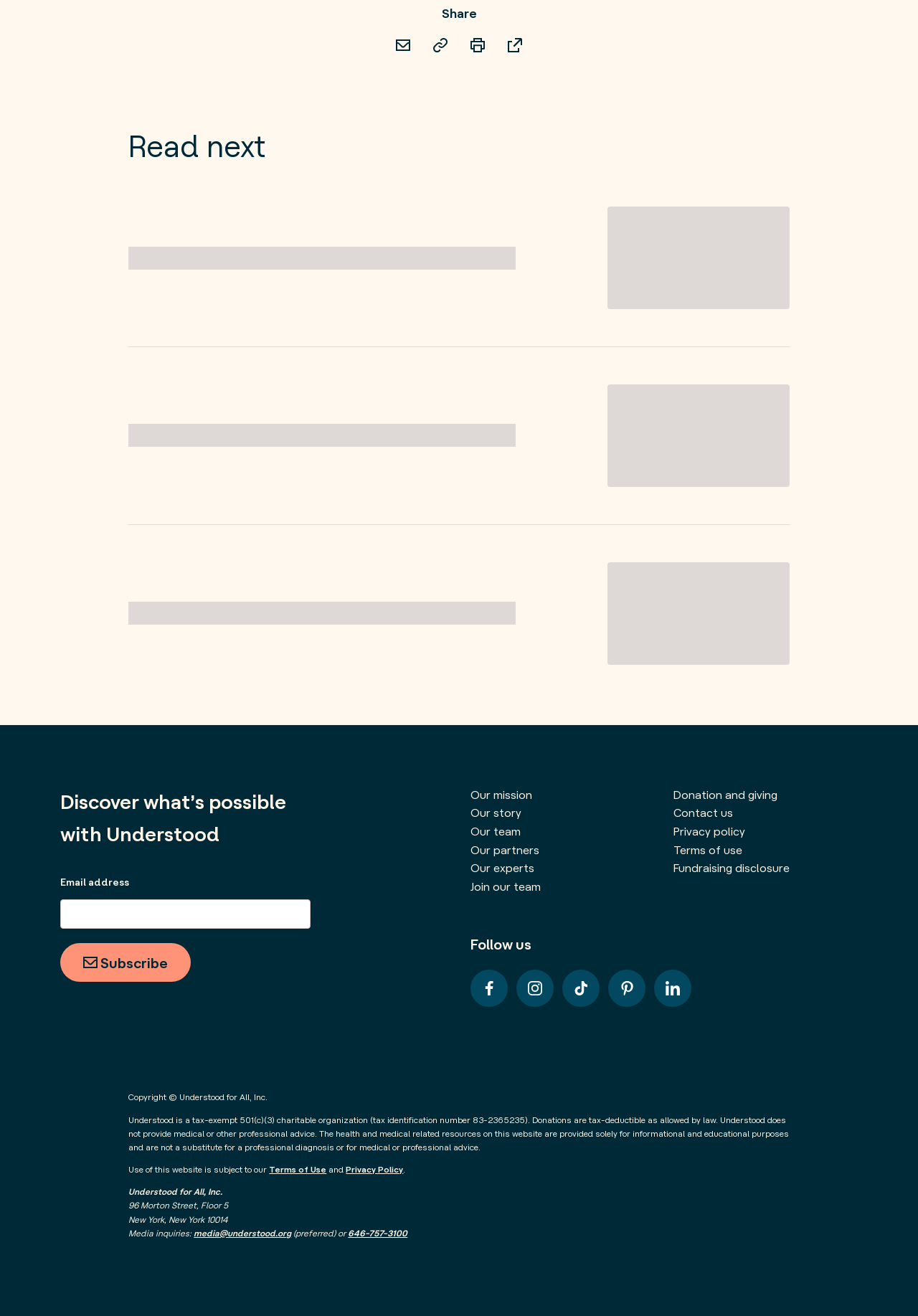Using the provided element description, identify the bounding box coordinates as (top-left x, top-left y, bottom-right x, bottom-right y). Ensure all values are between 0 and 1. Description: Pinterest

[0.662, 0.737, 0.703, 0.765]